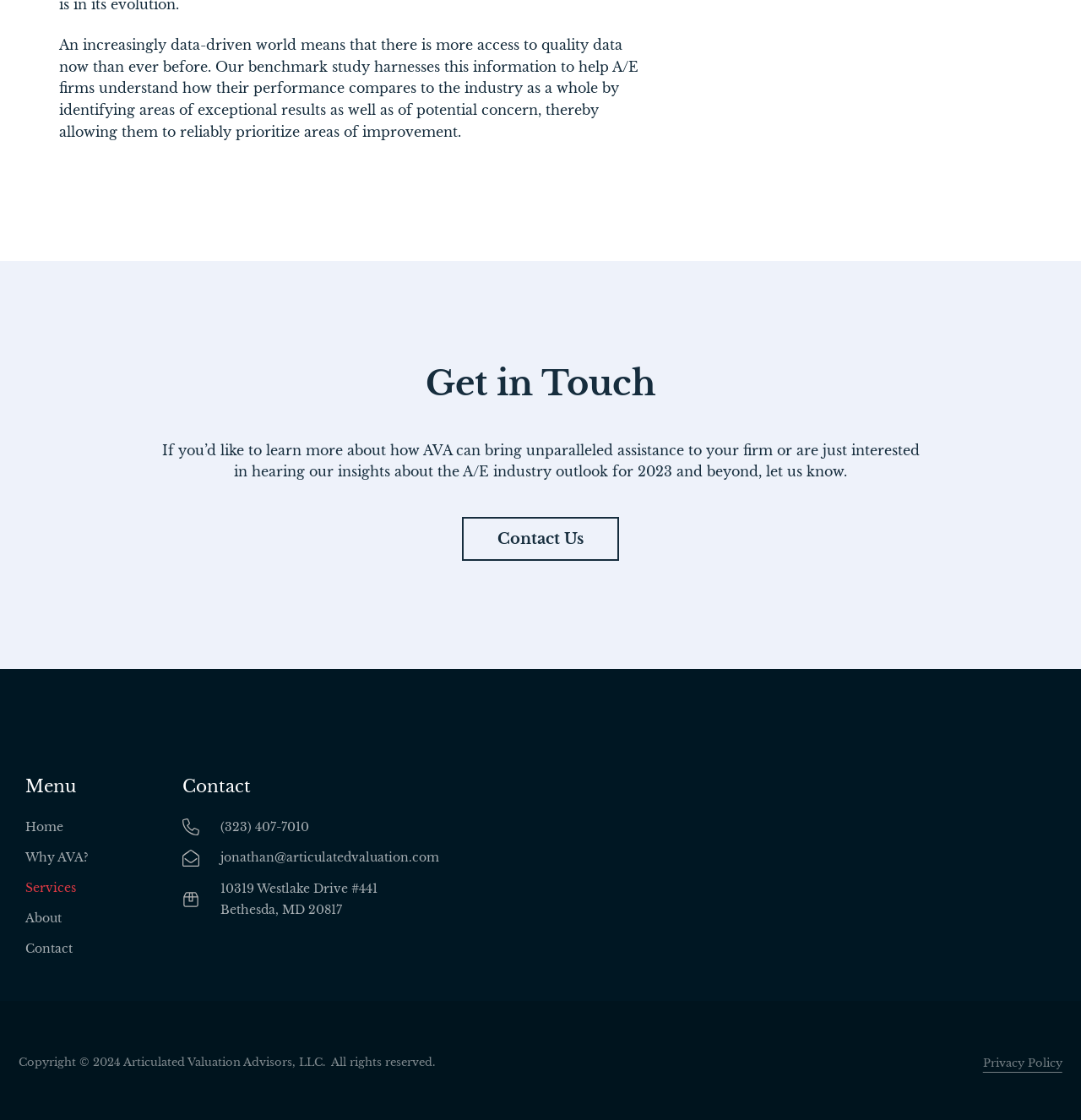Please specify the bounding box coordinates of the element that should be clicked to execute the given instruction: 'Click '(323) 407-7010''. Ensure the coordinates are four float numbers between 0 and 1, expressed as [left, top, right, bottom].

[0.169, 0.729, 0.783, 0.748]